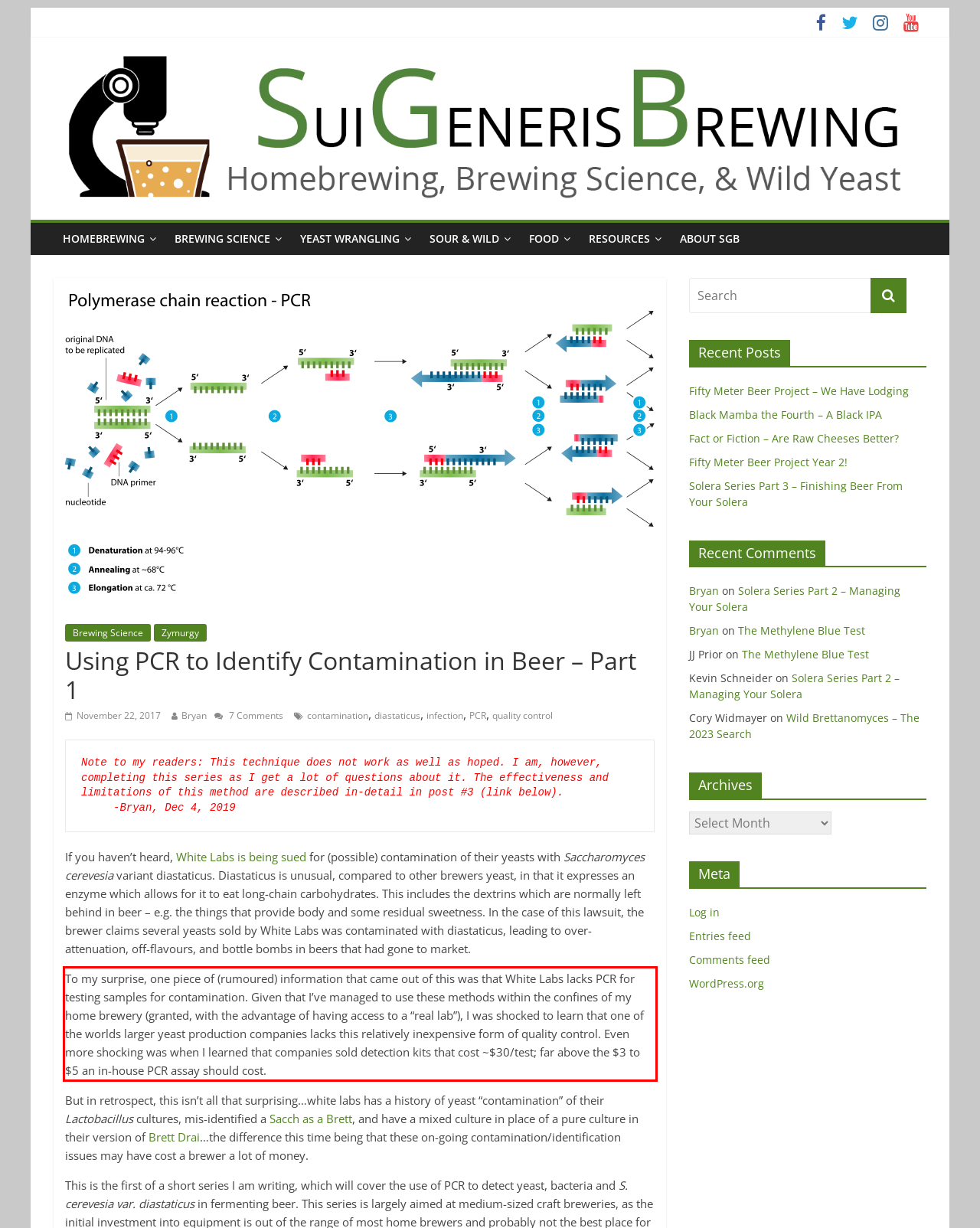Locate the red bounding box in the provided webpage screenshot and use OCR to determine the text content inside it.

To my surprise, one piece of (rumoured) information that came out of this was that White Labs lacks PCR for testing samples for contamination. Given that I’ve managed to use these methods within the confines of my home brewery (granted, with the advantage of having access to a “real lab”), I was shocked to learn that one of the worlds larger yeast production companies lacks this relatively inexpensive form of quality control. Even more shocking was when I learned that companies sold detection kits that cost ~$30/test; far above the $3 to $5 an in-house PCR assay should cost.